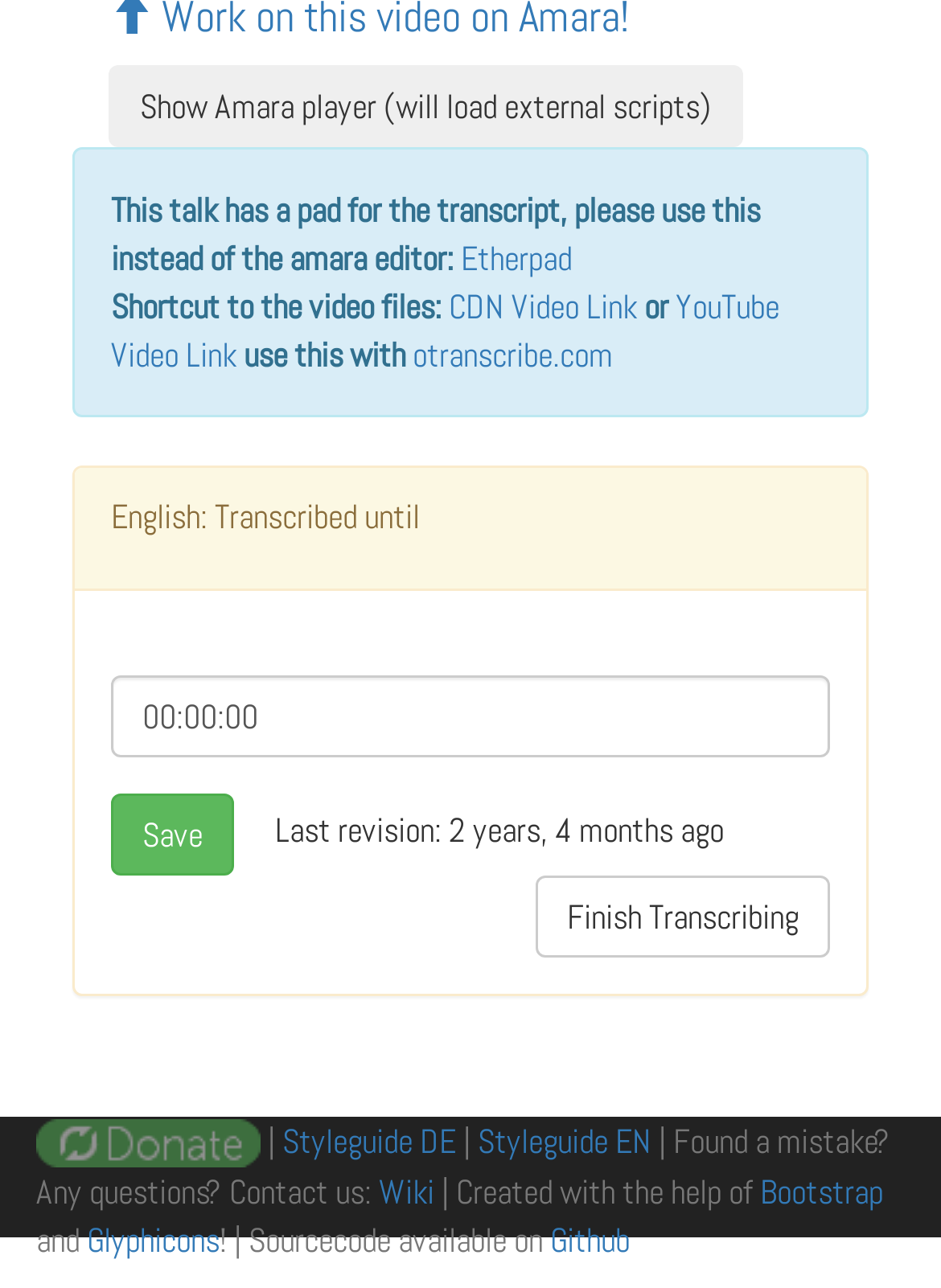What is the purpose of the 'Finish Transcribing' button?
Provide a short answer using one word or a brief phrase based on the image.

To finish transcribing